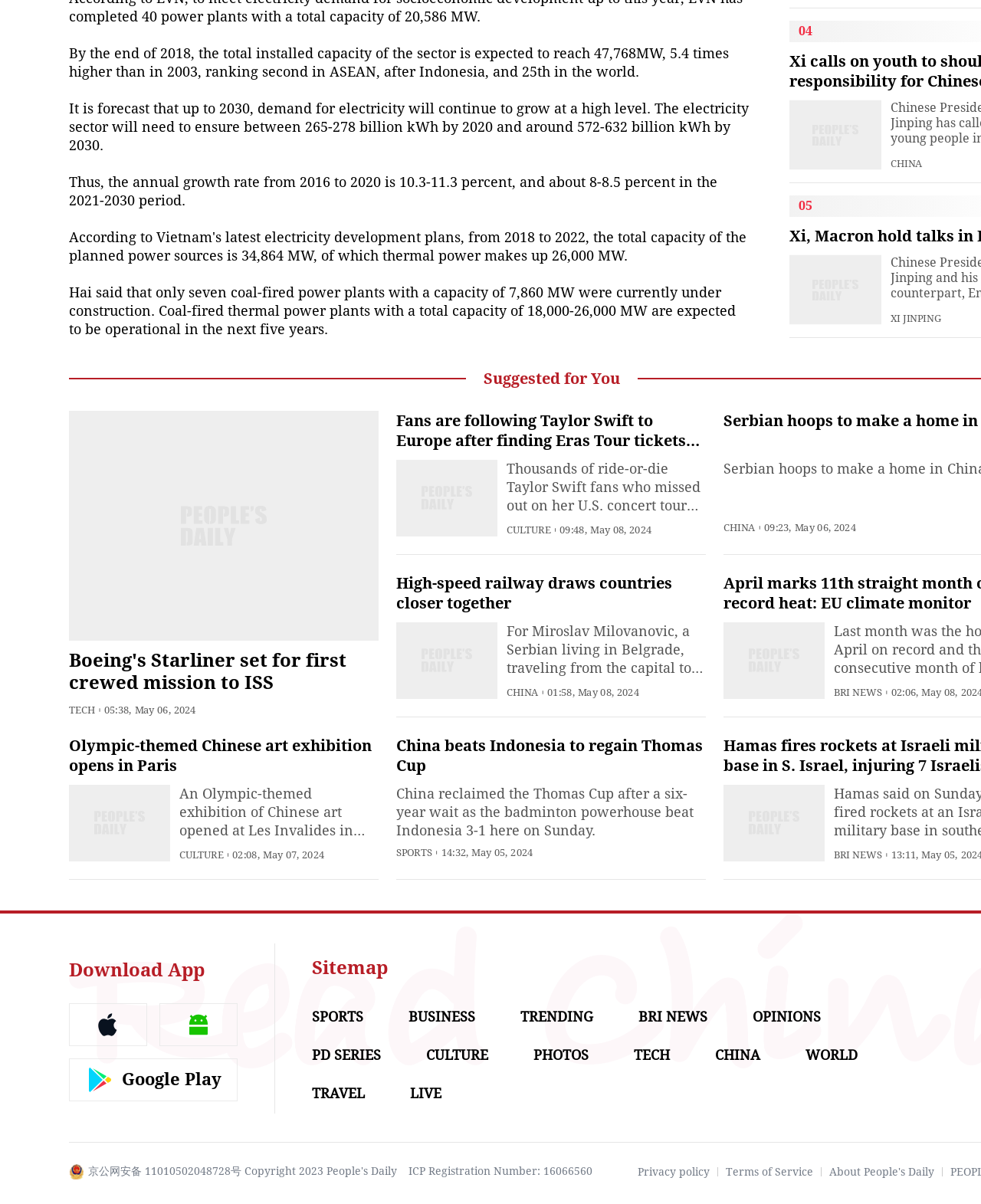What is the name of the badminton tournament mentioned in the article?
Provide a well-explained and detailed answer to the question.

The article mentions 'China reclaimed the Thomas Cup after a six-year wait as the badminton powerhouse beat Indonesia 3-1 here on Sunday.', so the name of the badminton tournament is Thomas Cup.